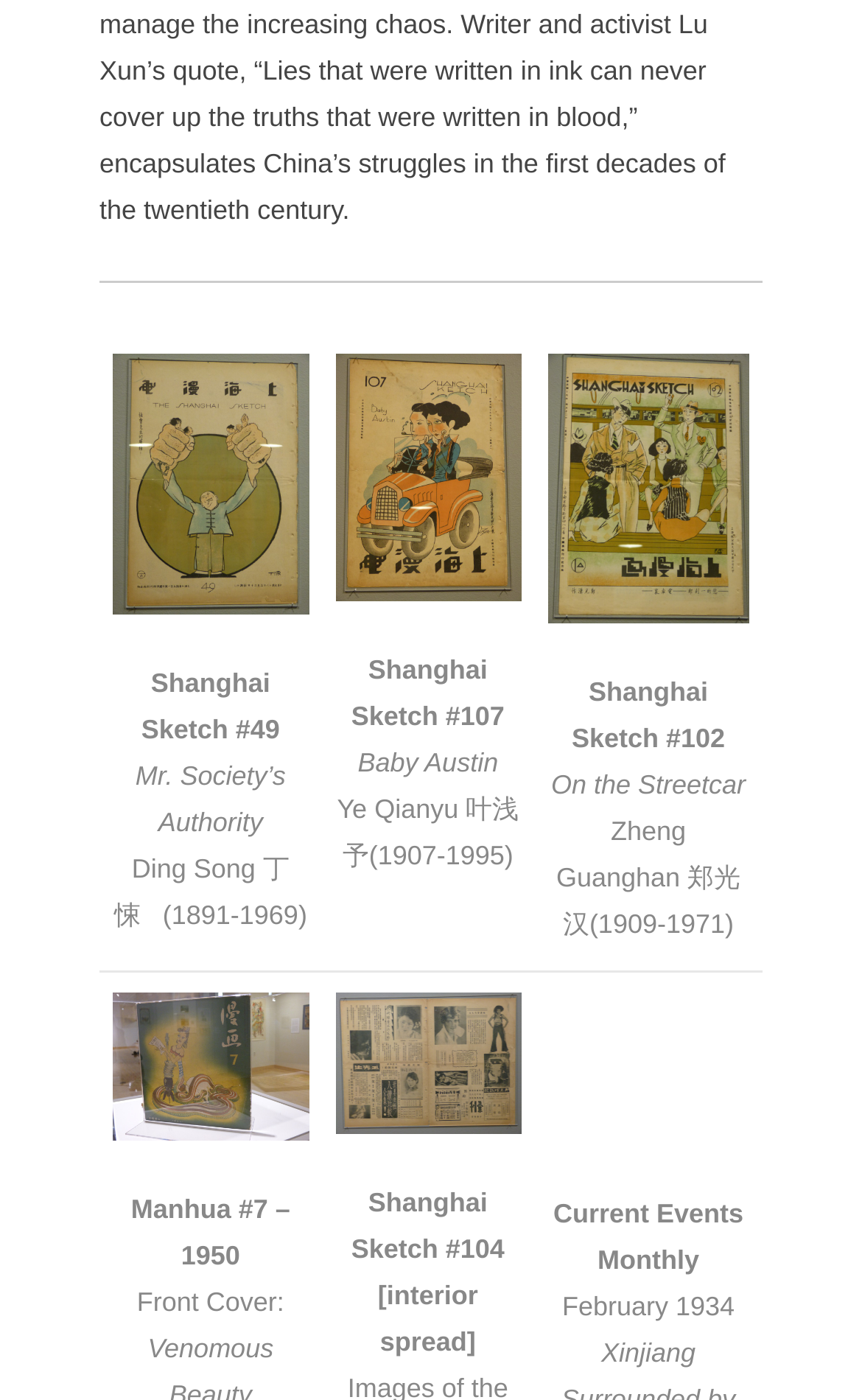With reference to the screenshot, provide a detailed response to the question below:
How many gridcells are there in the webpage?

The webpage contains a row element with four gridcell elements as its children. Each gridcell contains a link, an image, and some static text elements. Therefore, there are four gridcells in the webpage.